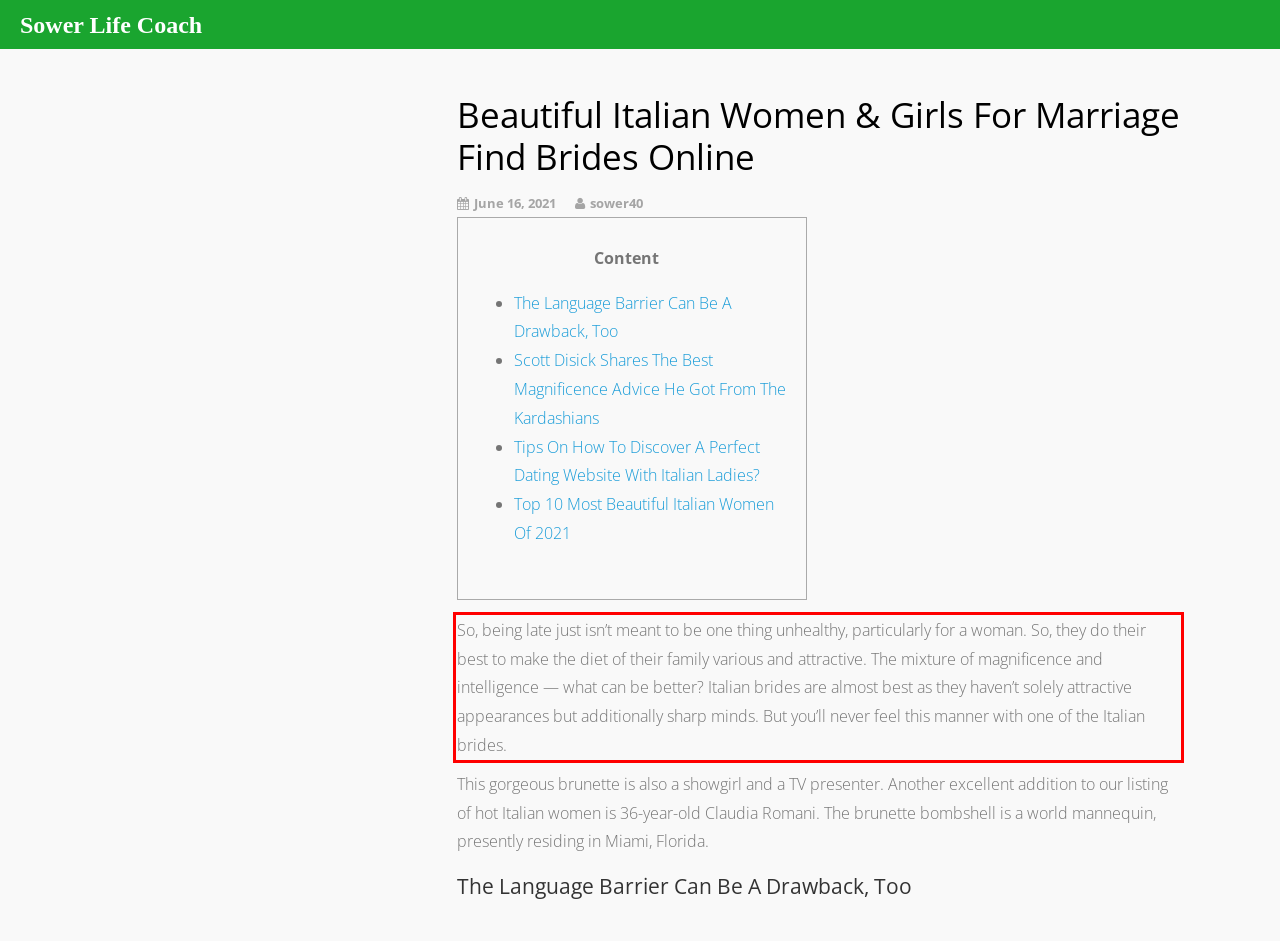Using the provided screenshot of a webpage, recognize the text inside the red rectangle bounding box by performing OCR.

So, being late just isn’t meant to be one thing unhealthy, particularly for a woman. So, they do their best to make the diet of their family various and attractive. The mixture of magnificence and intelligence — what can be better? Italian brides are almost best as they haven’t solely attractive appearances but additionally sharp minds. But you’ll never feel this manner with one of the Italian brides.